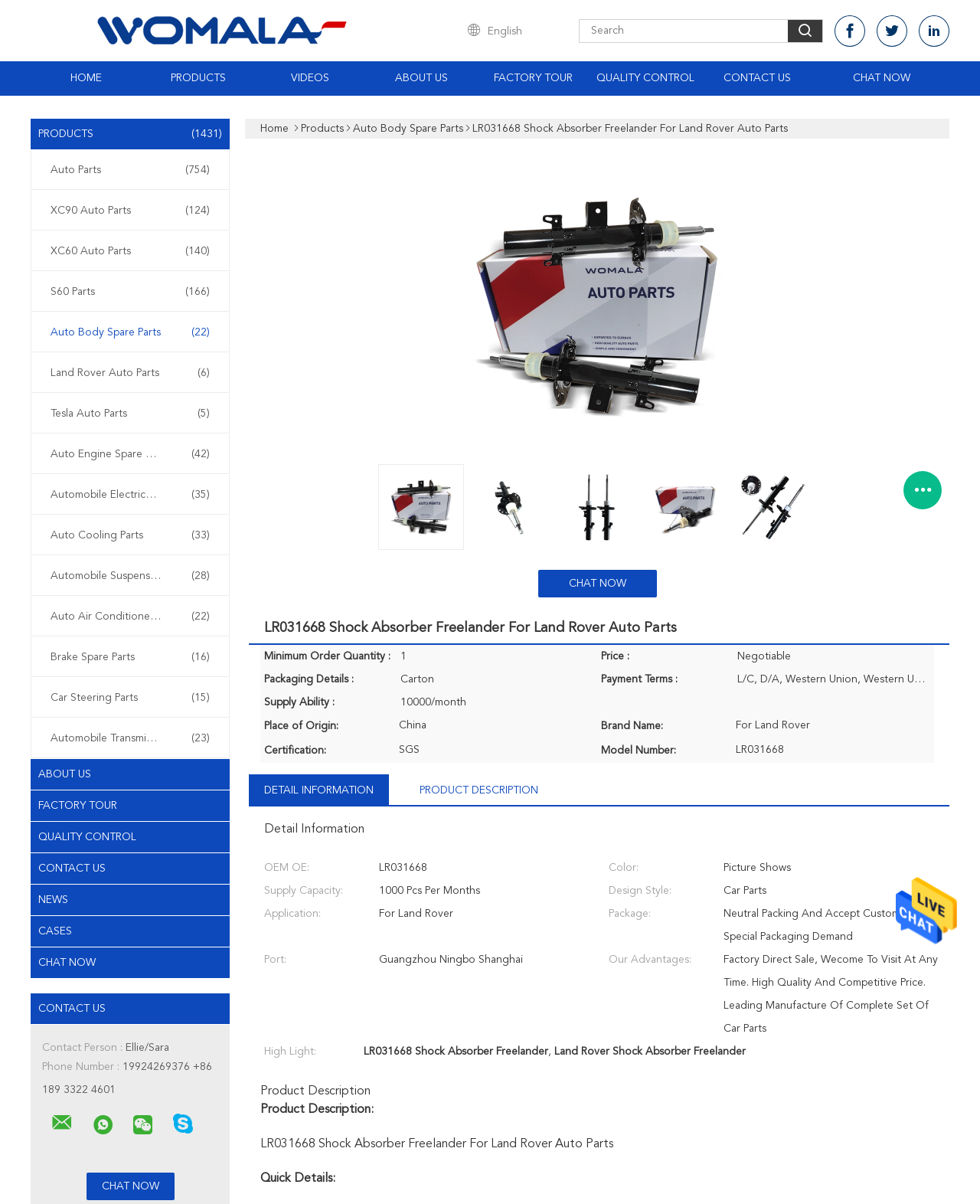Identify the bounding box coordinates for the region to click in order to carry out this instruction: "Chat with Ellie/Sara". Provide the coordinates using four float numbers between 0 and 1, formatted as [left, top, right, bottom].

[0.088, 0.974, 0.178, 0.997]